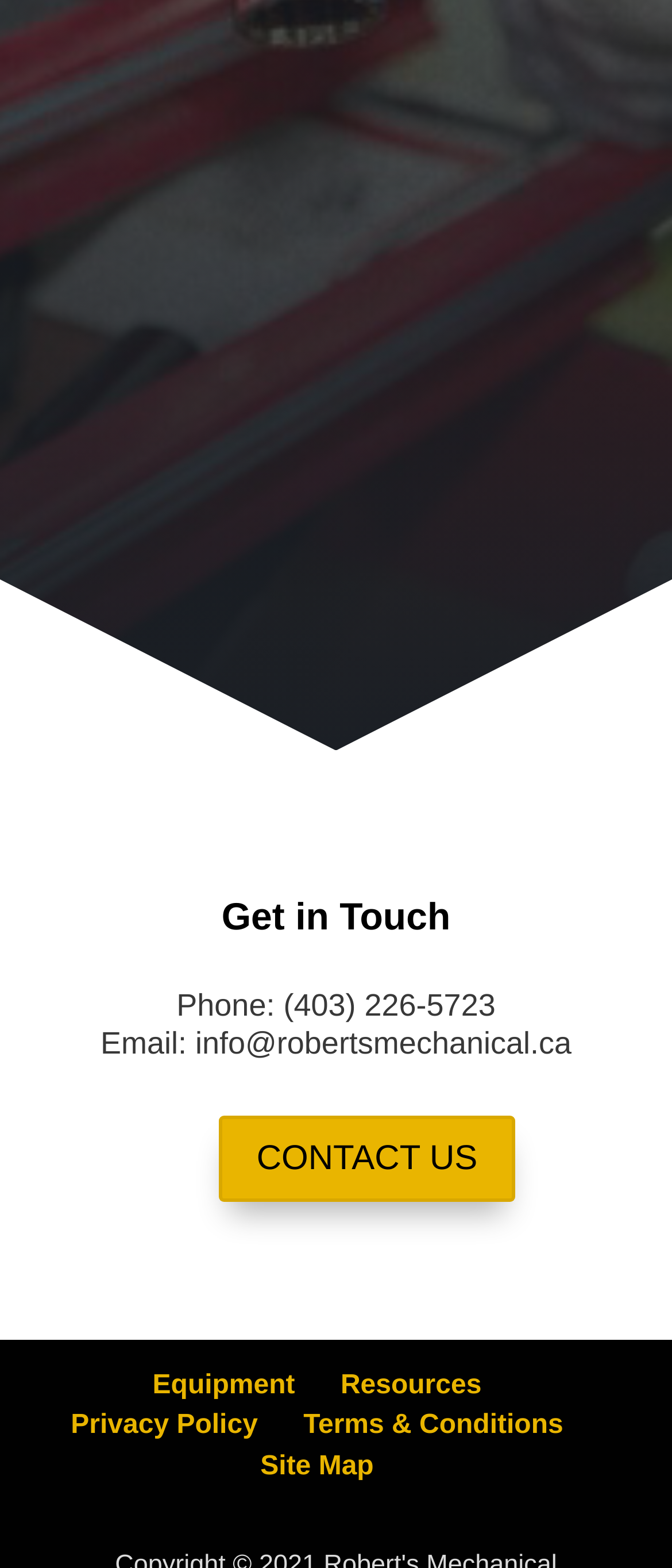Give a one-word or short-phrase answer to the following question: 
What is the first certification mentioned?

Z